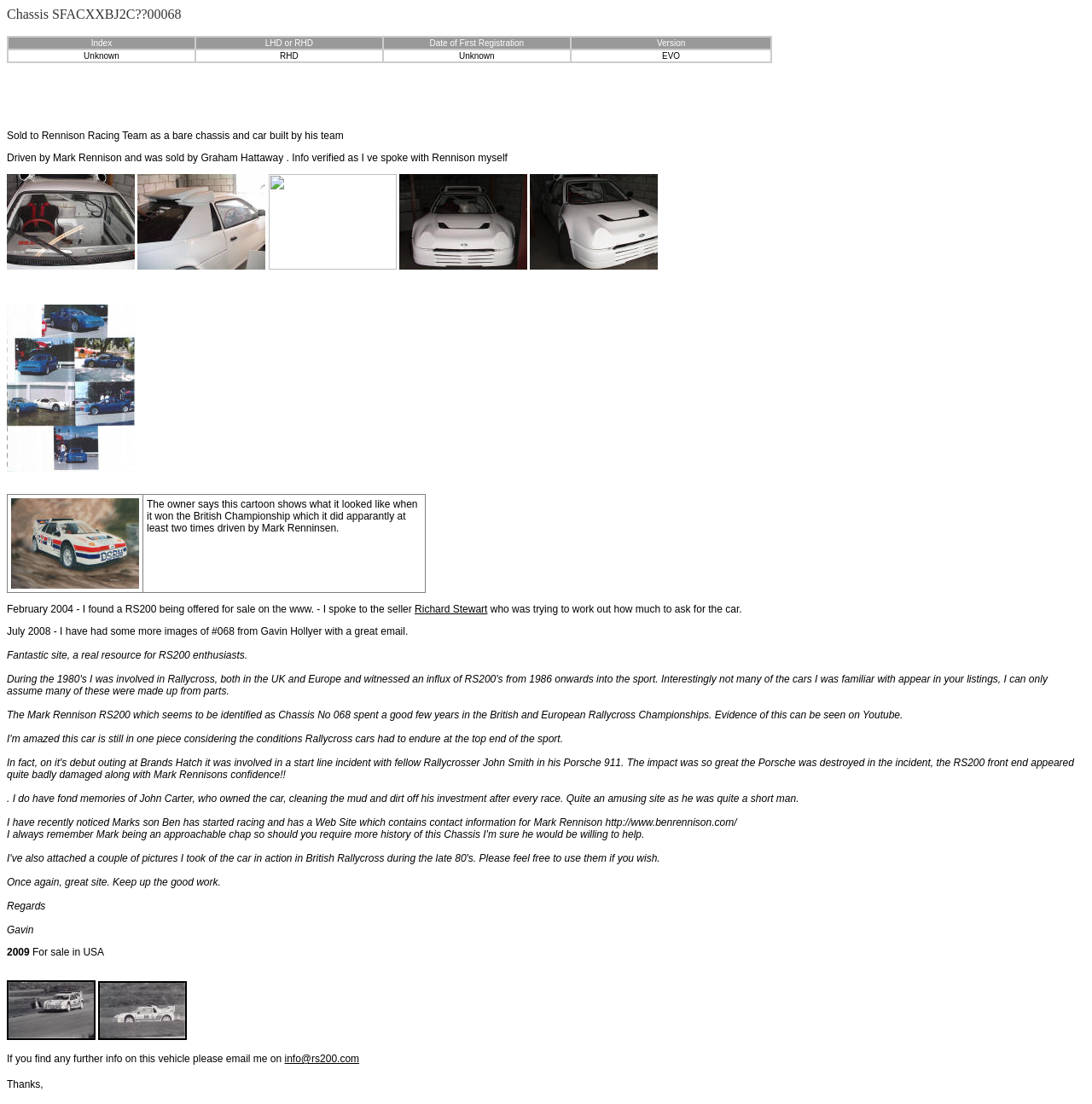What is the email address mentioned on the webpage?
Analyze the image and deliver a detailed answer to the question.

The email address is mentioned in the link element 'info@rs200.com' at the bottom of the webpage.